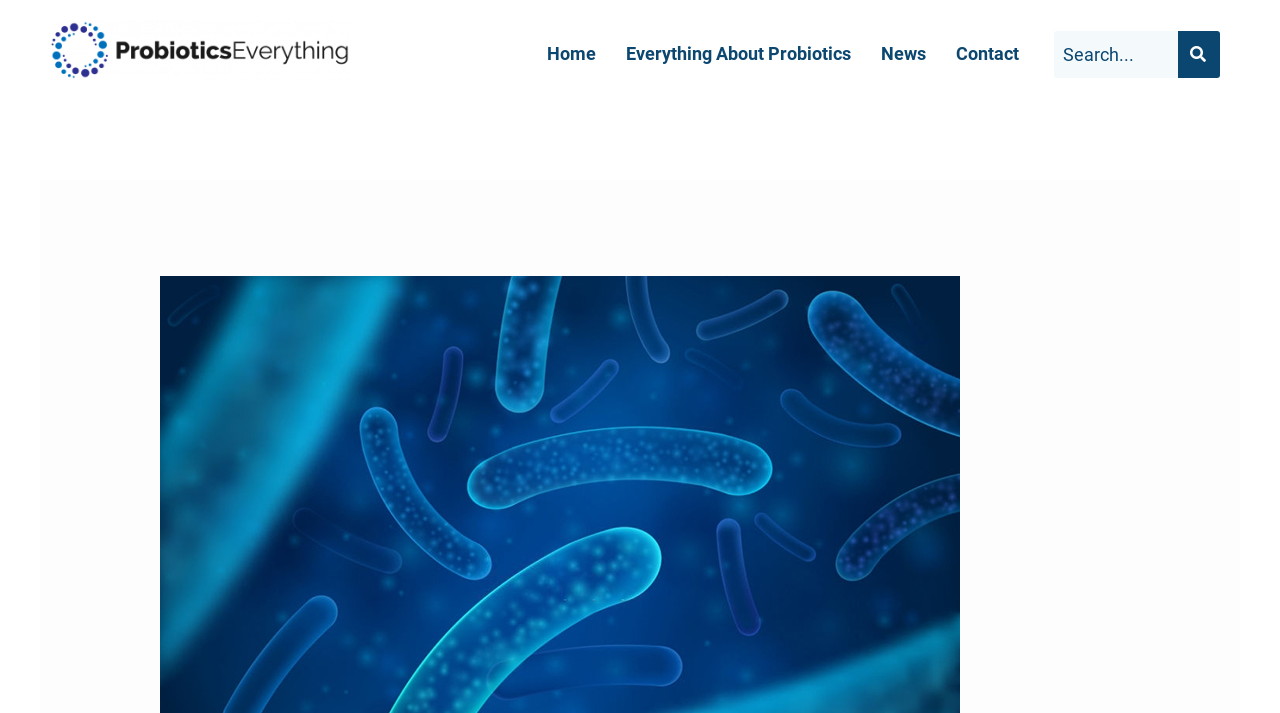Please identify the primary heading of the webpage and give its text content.

How To Pick The Best Probiotic Probiotic With Lactobacillus